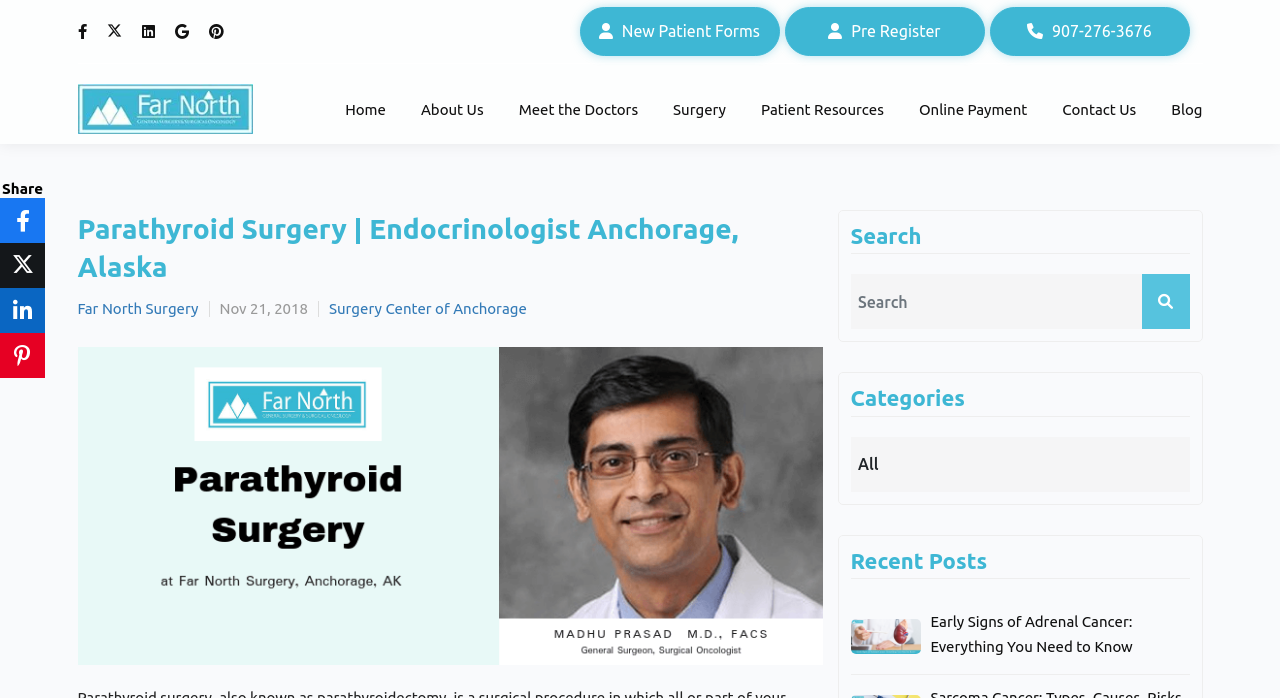Pinpoint the bounding box coordinates of the area that should be clicked to complete the following instruction: "Read the 'Early Signs of Adrenal Cancer' article". The coordinates must be given as four float numbers between 0 and 1, i.e., [left, top, right, bottom].

[0.727, 0.873, 0.929, 0.944]